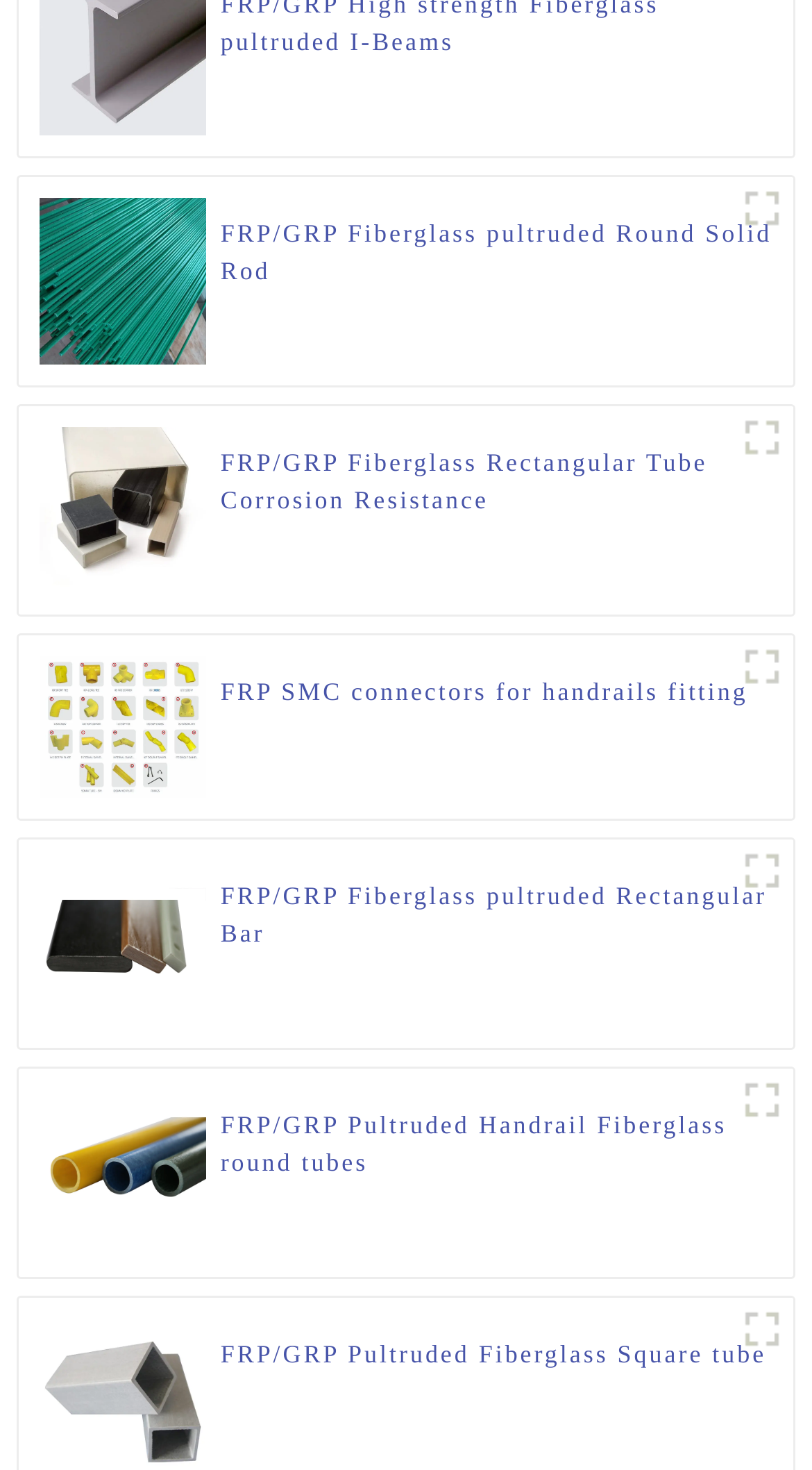Please specify the bounding box coordinates of the region to click in order to perform the following instruction: "Discover FRP/GRP Pultruded Handrail Fiberglass round tubes".

[0.048, 0.787, 0.254, 0.807]